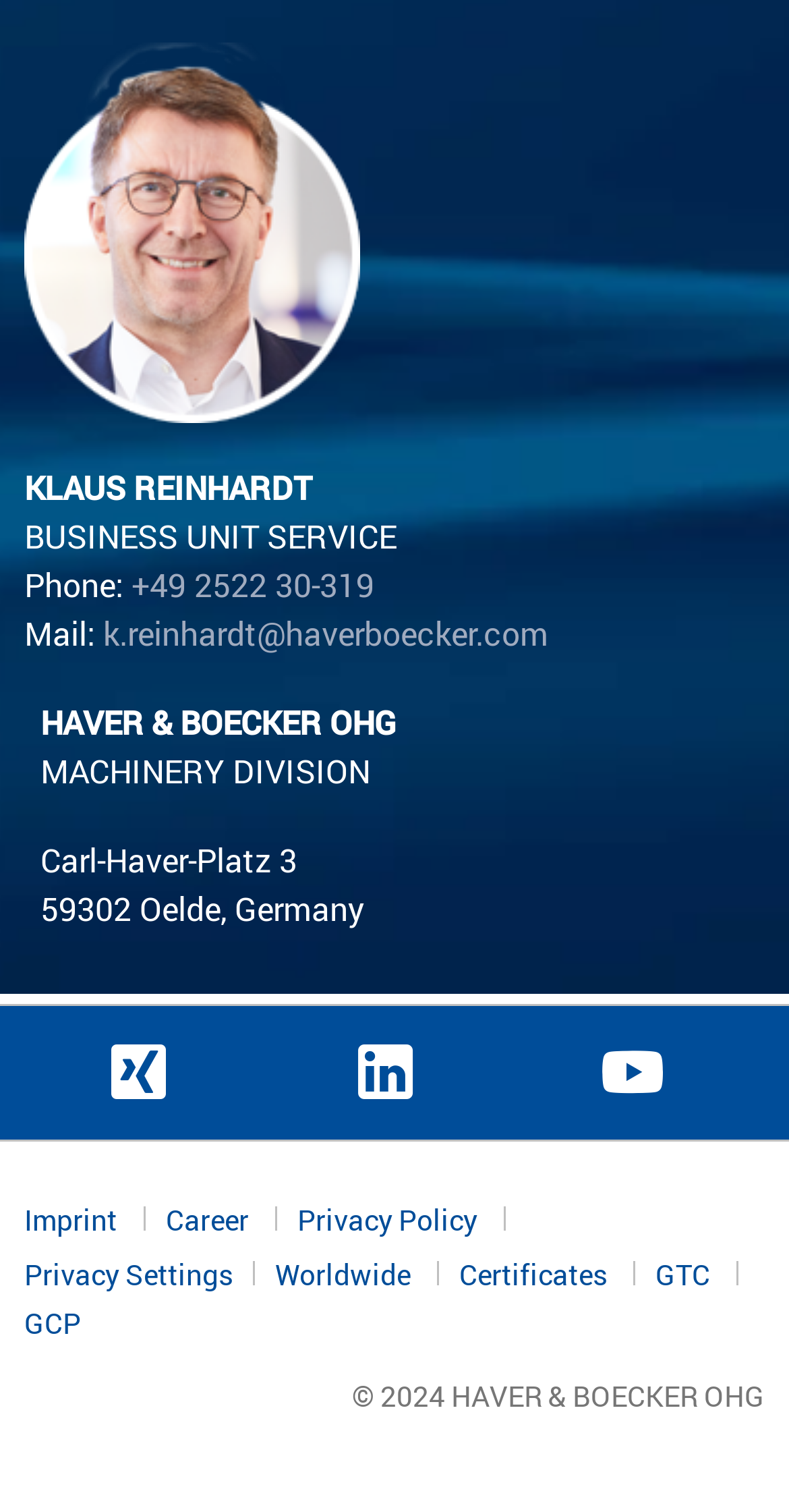Please determine the bounding box coordinates for the element with the description: "title="Xing"".

[0.129, 0.672, 0.245, 0.746]